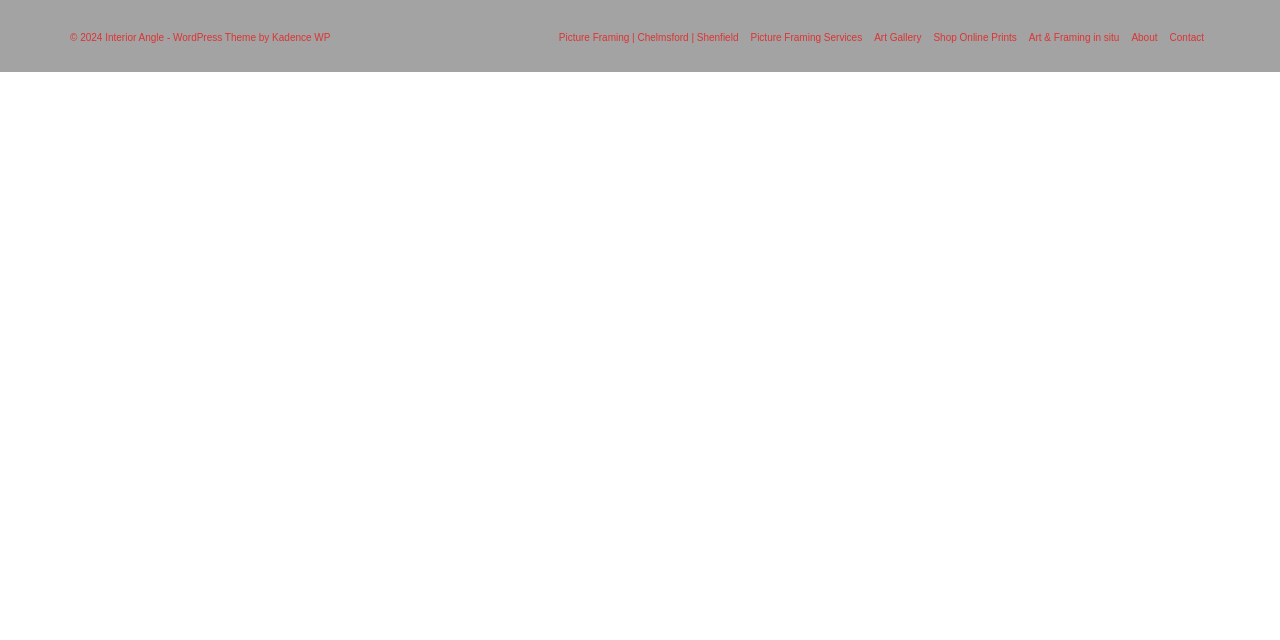Determine the bounding box for the UI element described here: "About".

[0.879, 0.037, 0.909, 0.081]